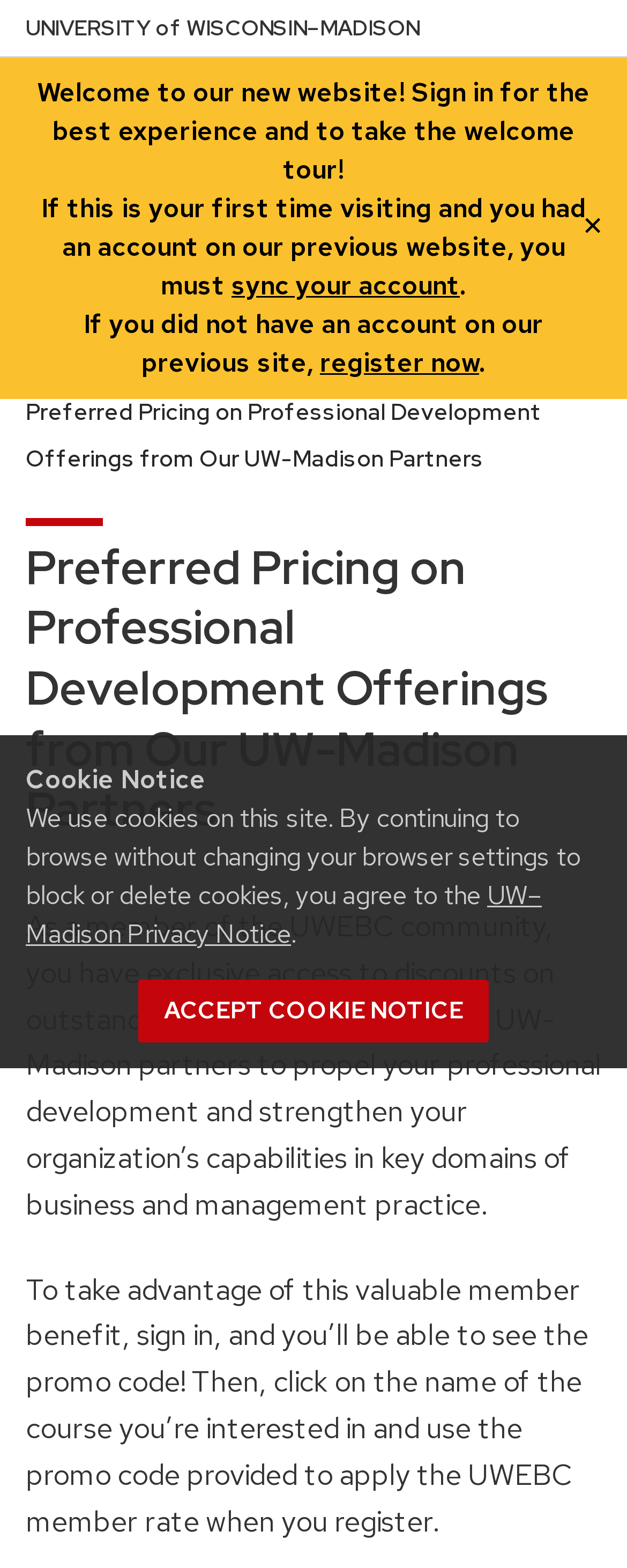Indicate the bounding box coordinates of the element that must be clicked to execute the instruction: "Go to Home". The coordinates should be given as four float numbers between 0 and 1, i.e., [left, top, right, bottom].

[0.041, 0.218, 0.146, 0.248]